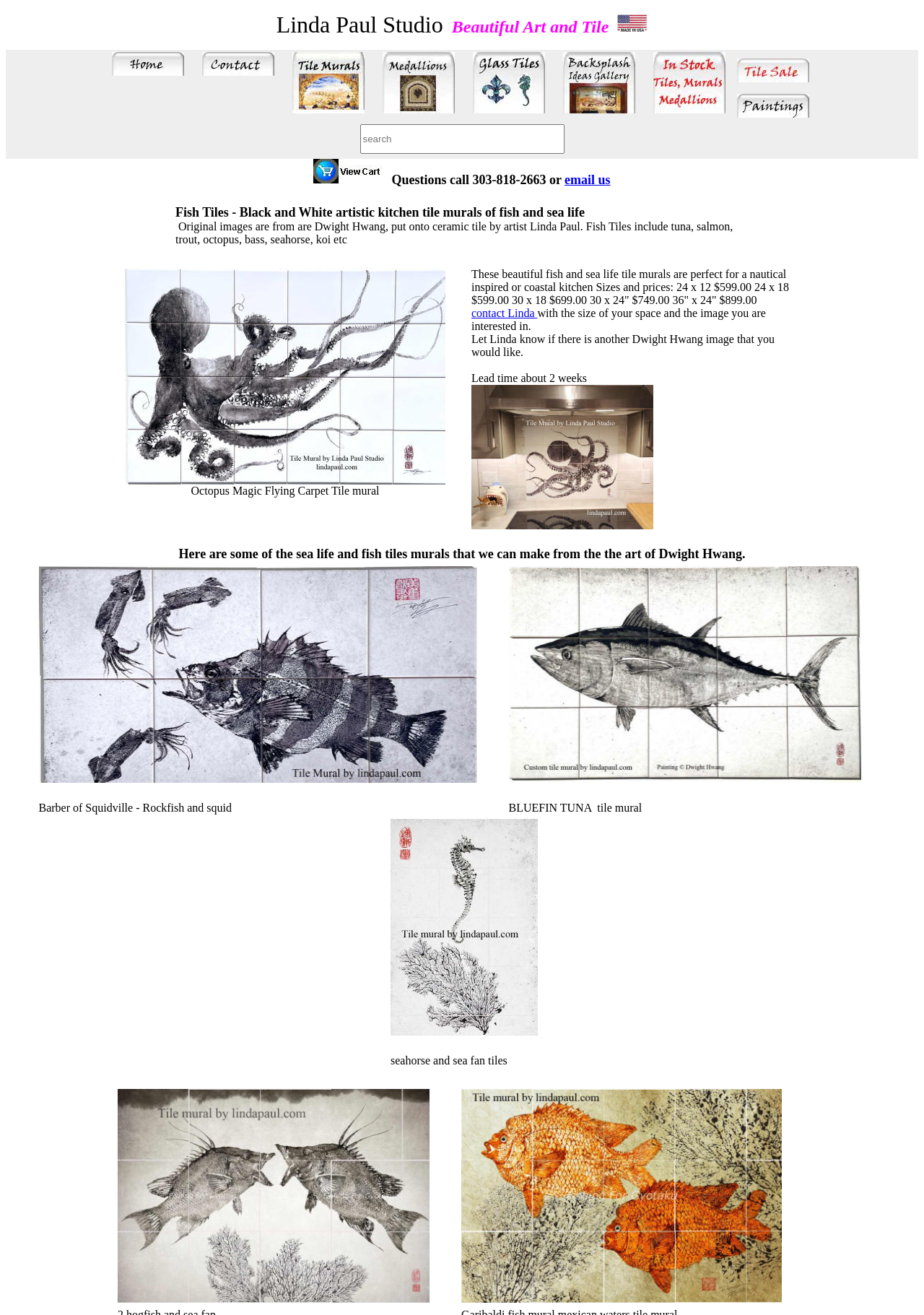How many weeks is the lead time for the tile murals?
Please give a well-detailed answer to the question.

The answer can be found in the section describing the Octopus Magic Flying Carpet Tile mural, where it says 'Lead time about 2 weeks'.